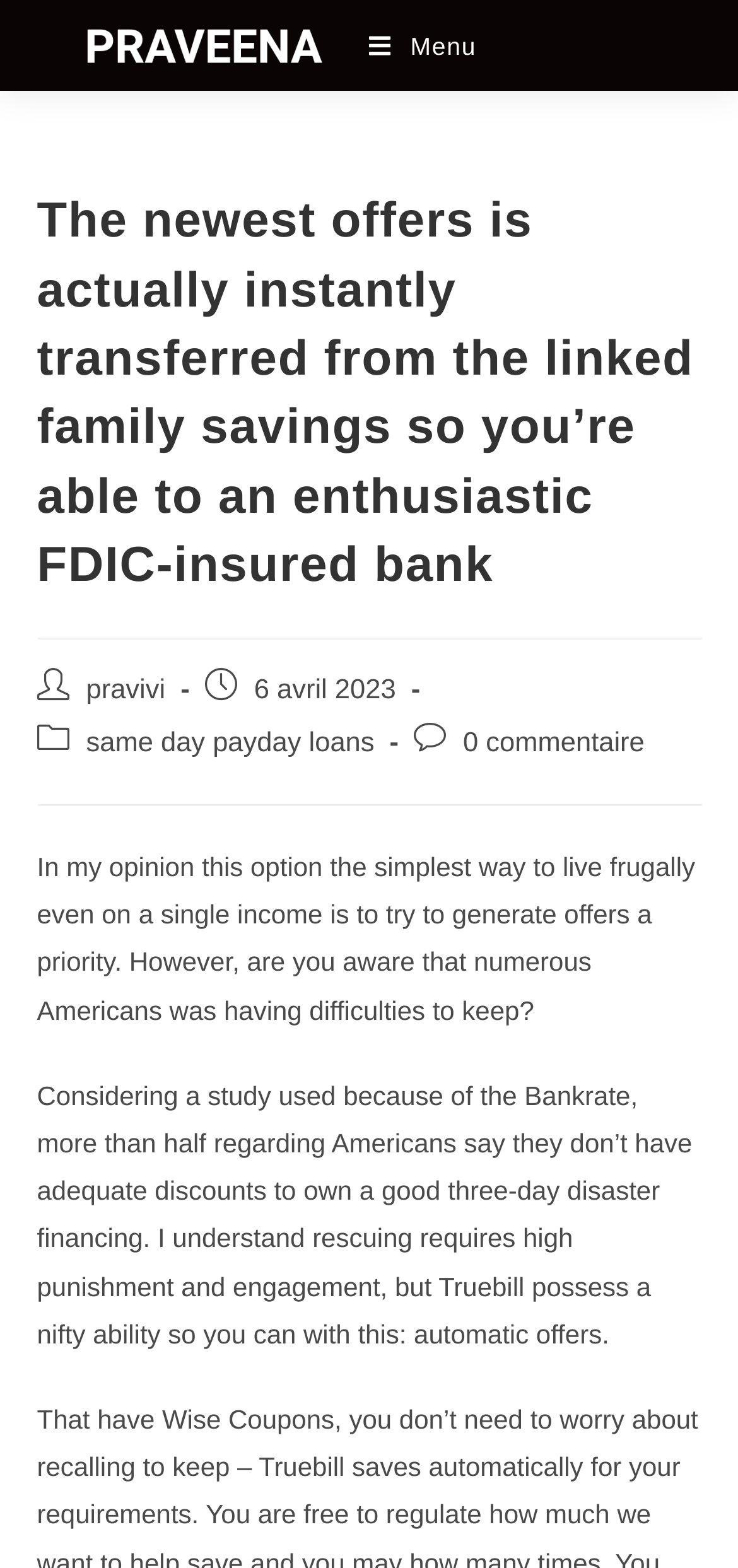Who is the author of the publication?
Using the image, give a concise answer in the form of a single word or short phrase.

Praveena